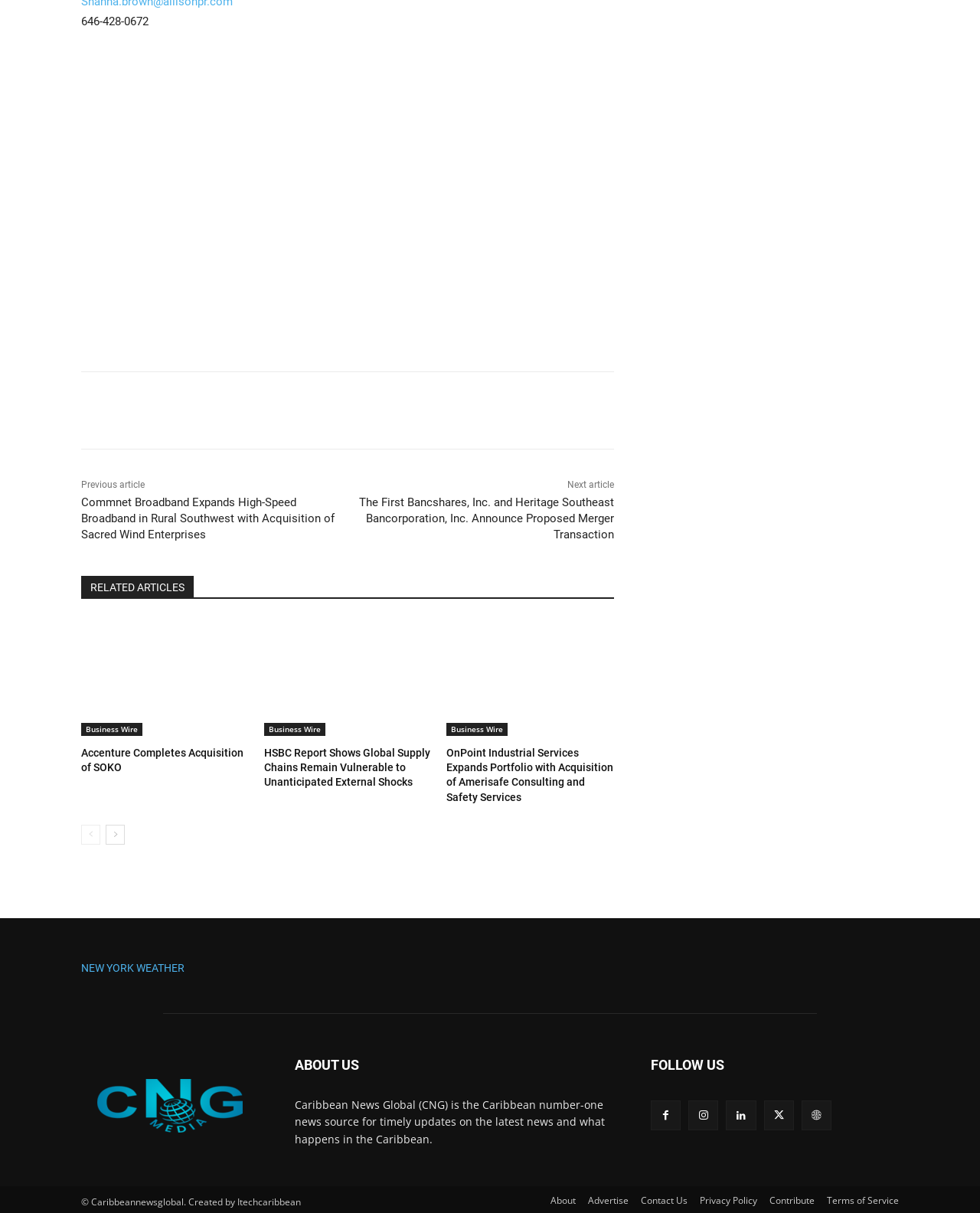What is the title of the first article on the webpage?
Utilize the image to construct a detailed and well-explained answer.

The title of the first article is obtained from a link element with bounding box coordinates [0.083, 0.408, 0.341, 0.446]. The text content of this element is the title of the article.